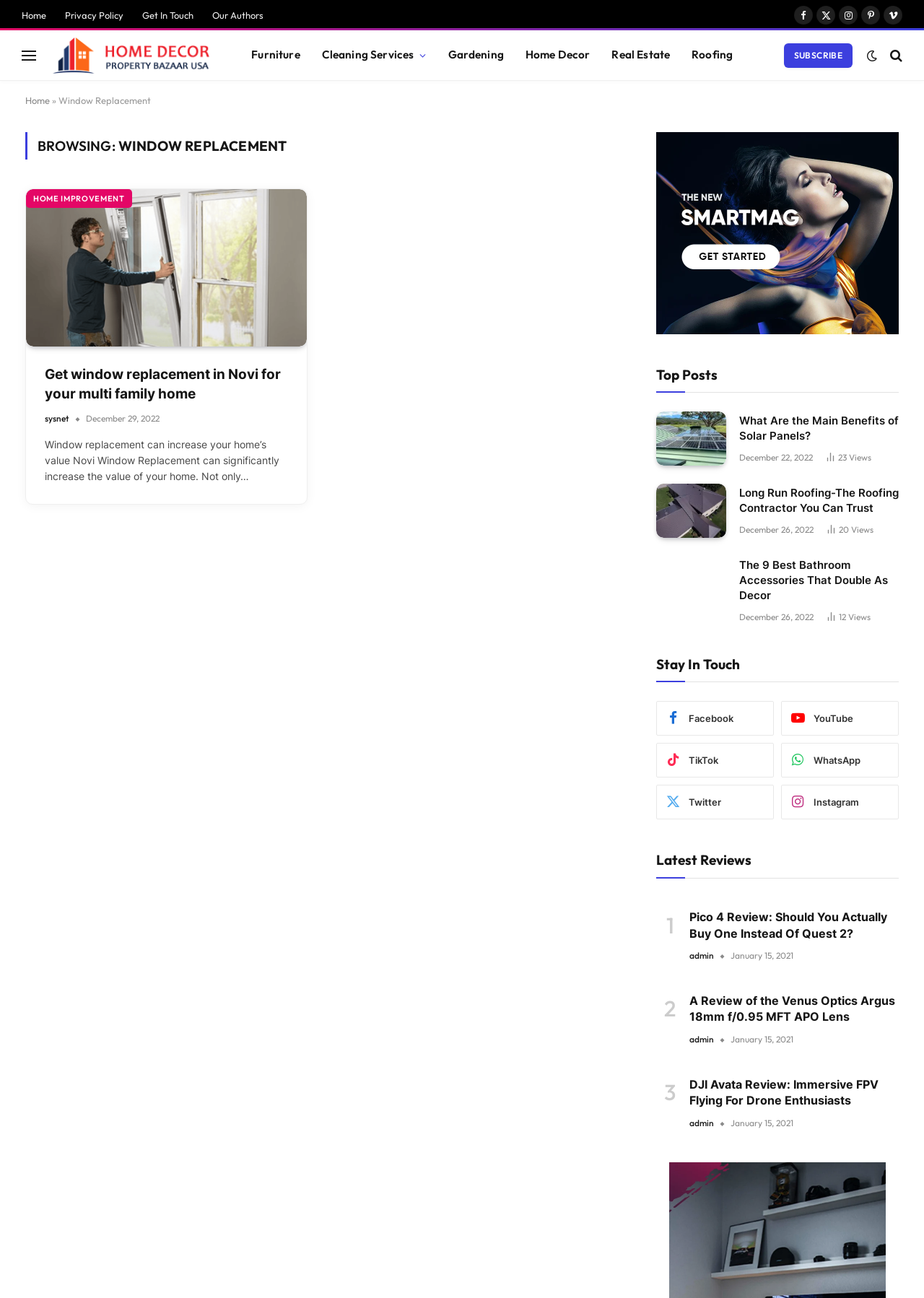Locate the bounding box coordinates of the element that should be clicked to fulfill the instruction: "Get in touch with the website".

[0.144, 0.002, 0.22, 0.022]